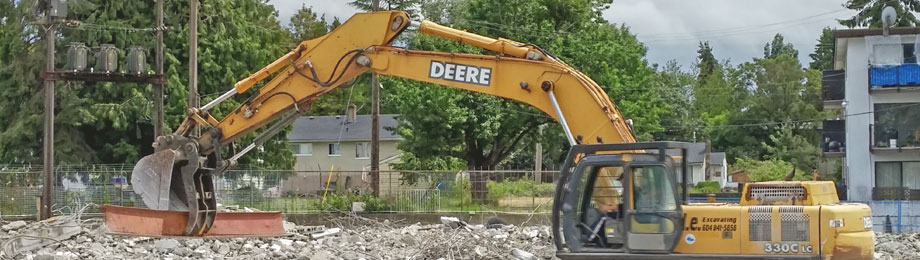Using the information shown in the image, answer the question with as much detail as possible: What is in the background of the image?

In the background of the image, a power line can be seen, indicating the proximity of the construction site to surrounding infrastructure, and green trees providing a natural backdrop, which contrasts with the industrial scene and suggests an area undergoing transformation.